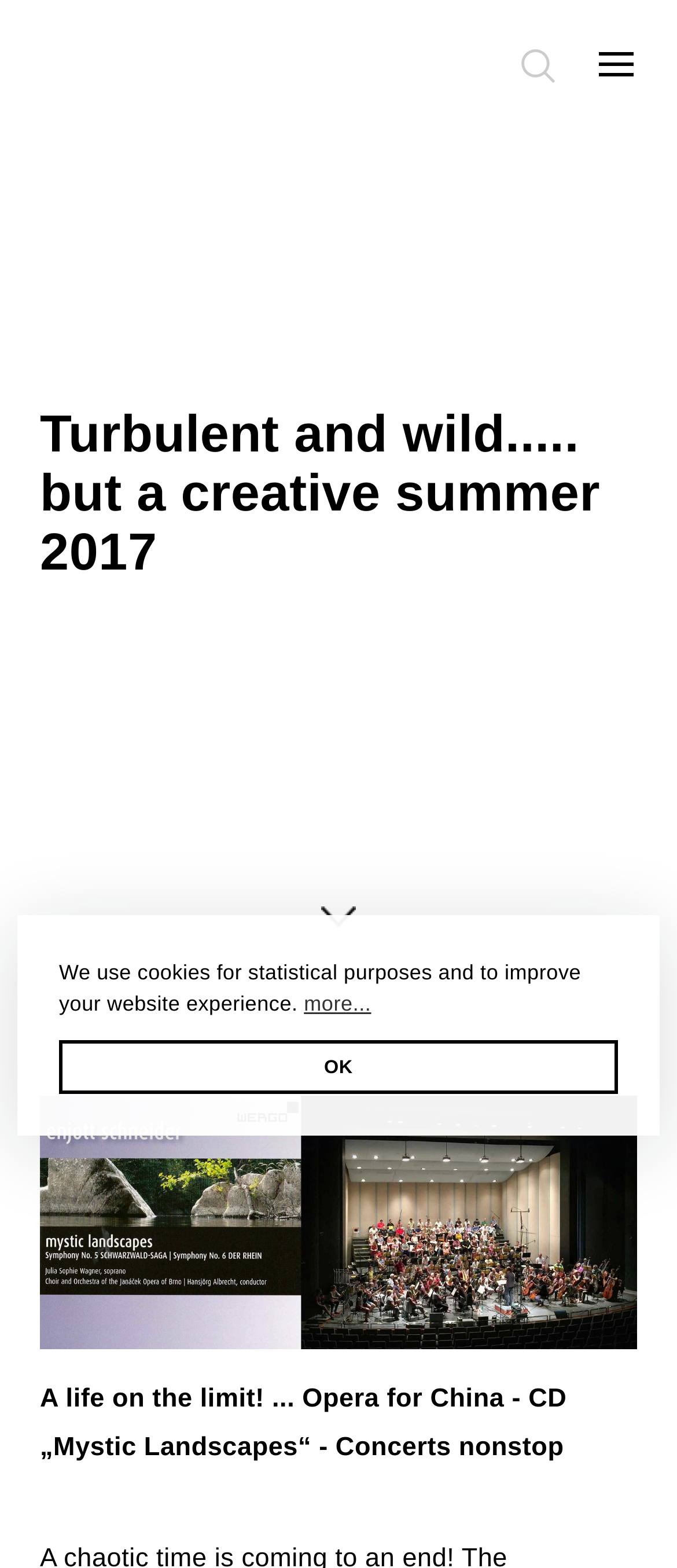Identify the coordinates of the bounding box for the element described below: "more...". Return the coordinates as four float numbers between 0 and 1: [left, top, right, bottom].

[0.449, 0.631, 0.548, 0.65]